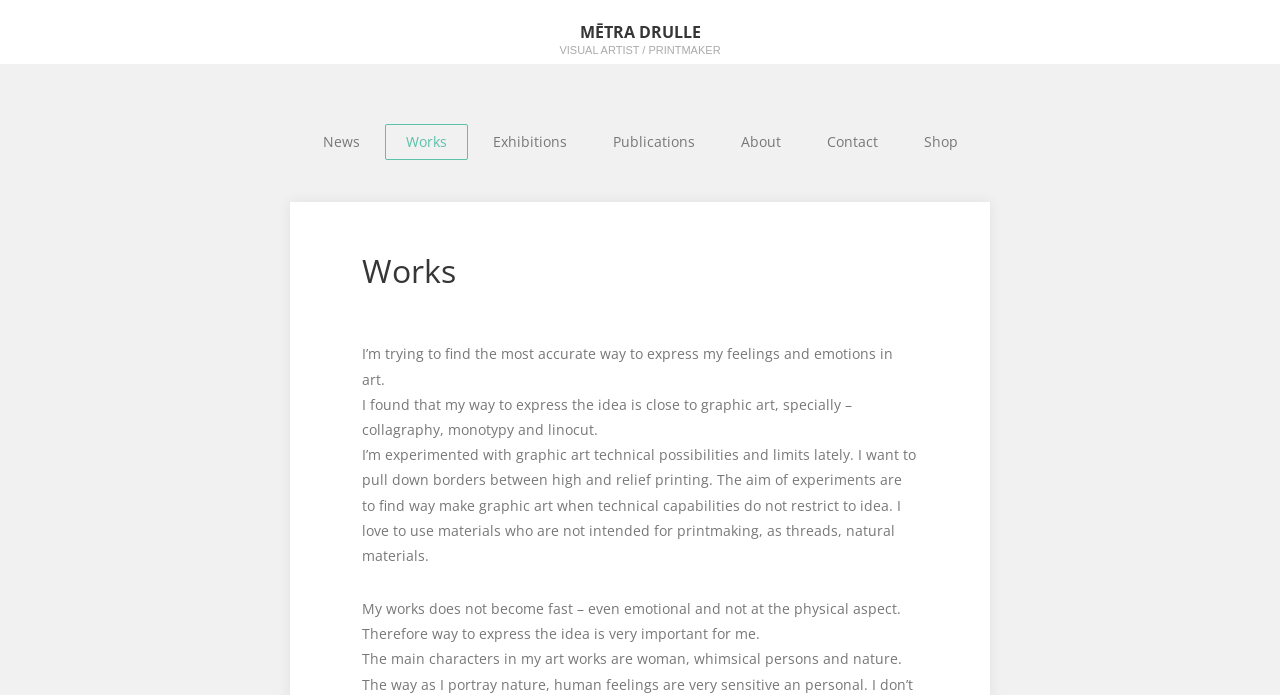Please find the bounding box coordinates of the element that you should click to achieve the following instruction: "Read more about the artist". The coordinates should be presented as four float numbers between 0 and 1: [left, top, right, bottom].

[0.929, 0.006, 0.946, 0.052]